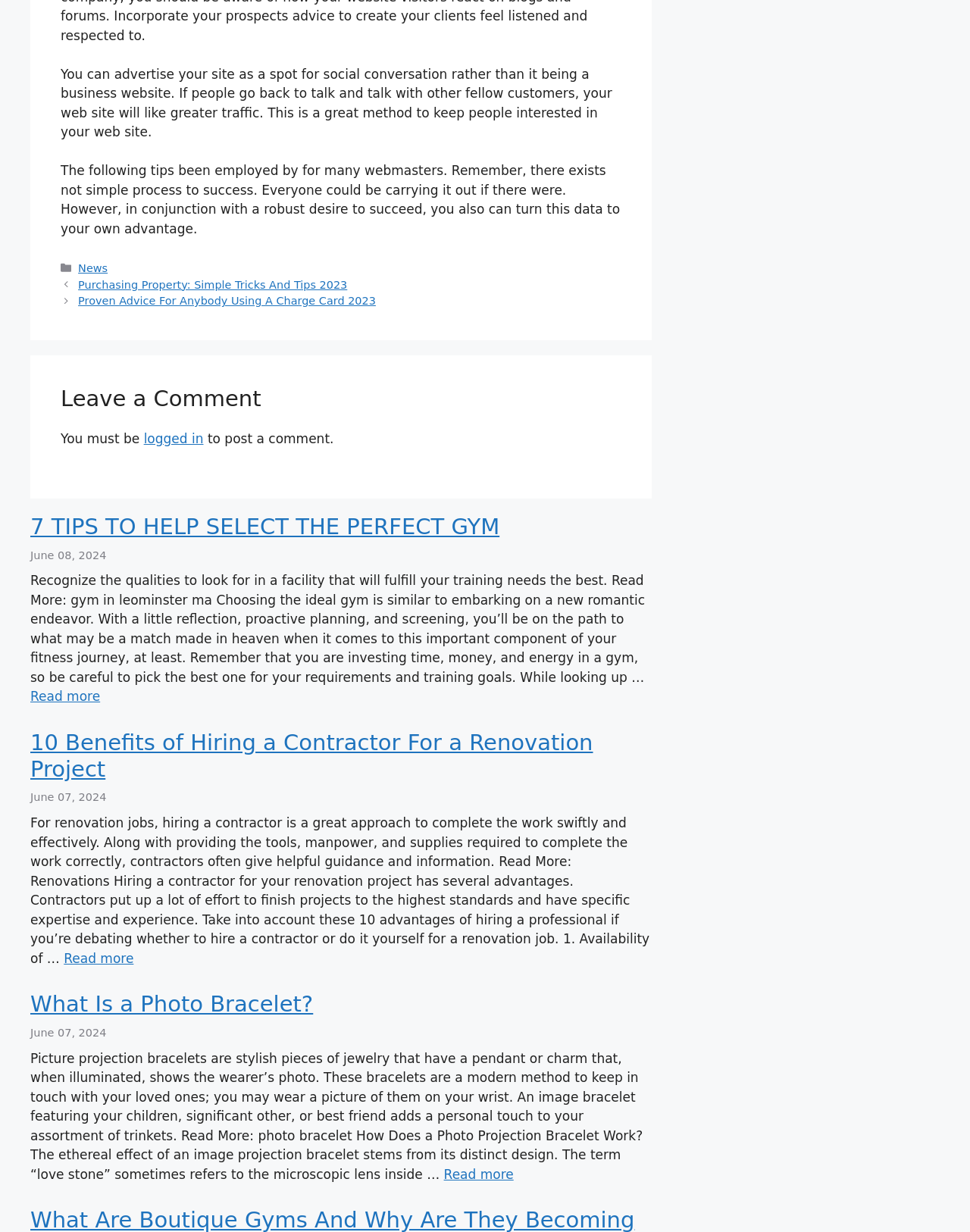What is the date of the article '10 Benefits of Hiring a Contractor For a Renovation Project'?
Based on the screenshot, respond with a single word or phrase.

June 07, 2024